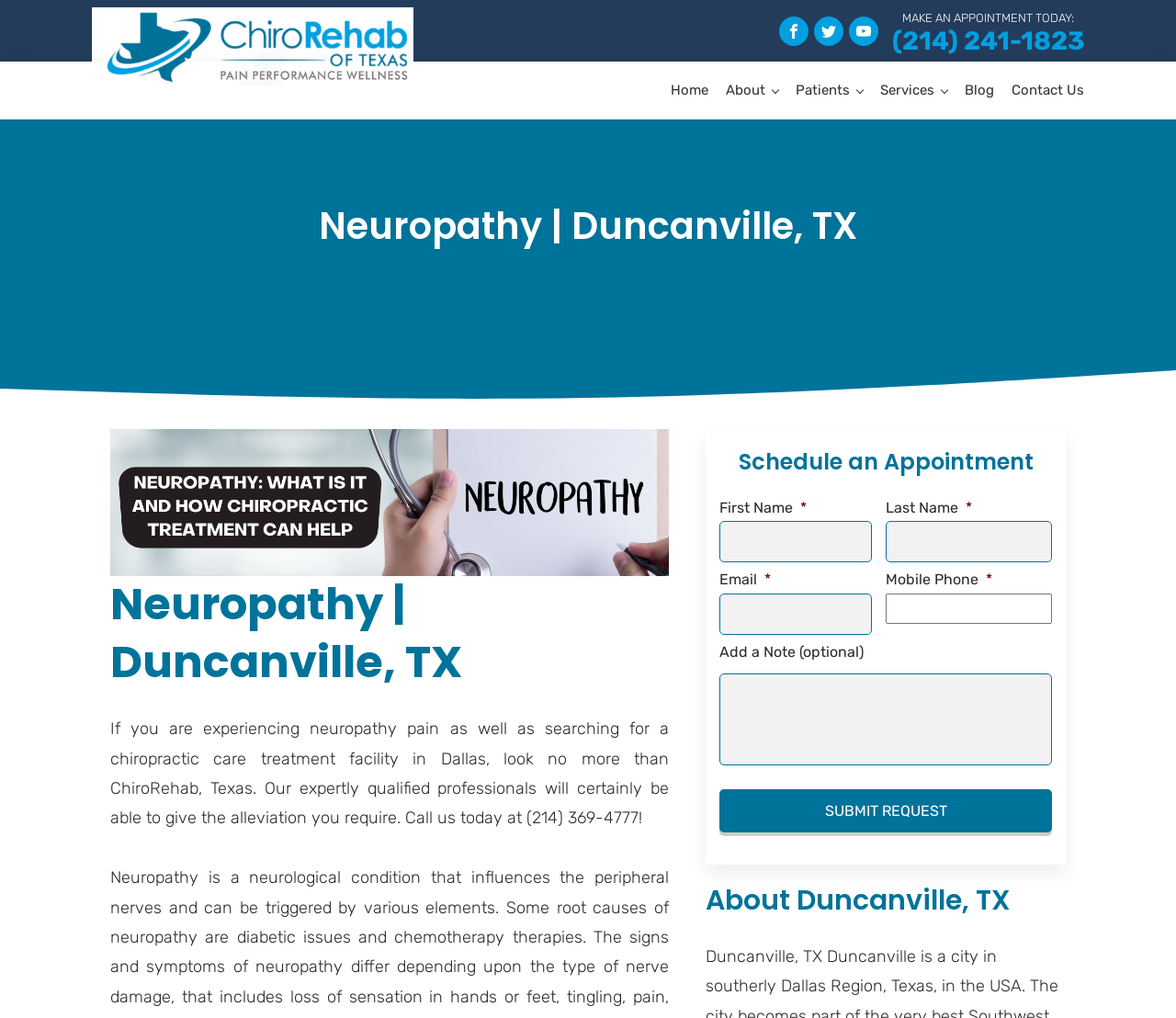Return the bounding box coordinates of the UI element that corresponds to this description: "value="Submit Request"". The coordinates must be given as four float numbers in the range of 0 and 1, [left, top, right, bottom].

[0.612, 0.775, 0.895, 0.818]